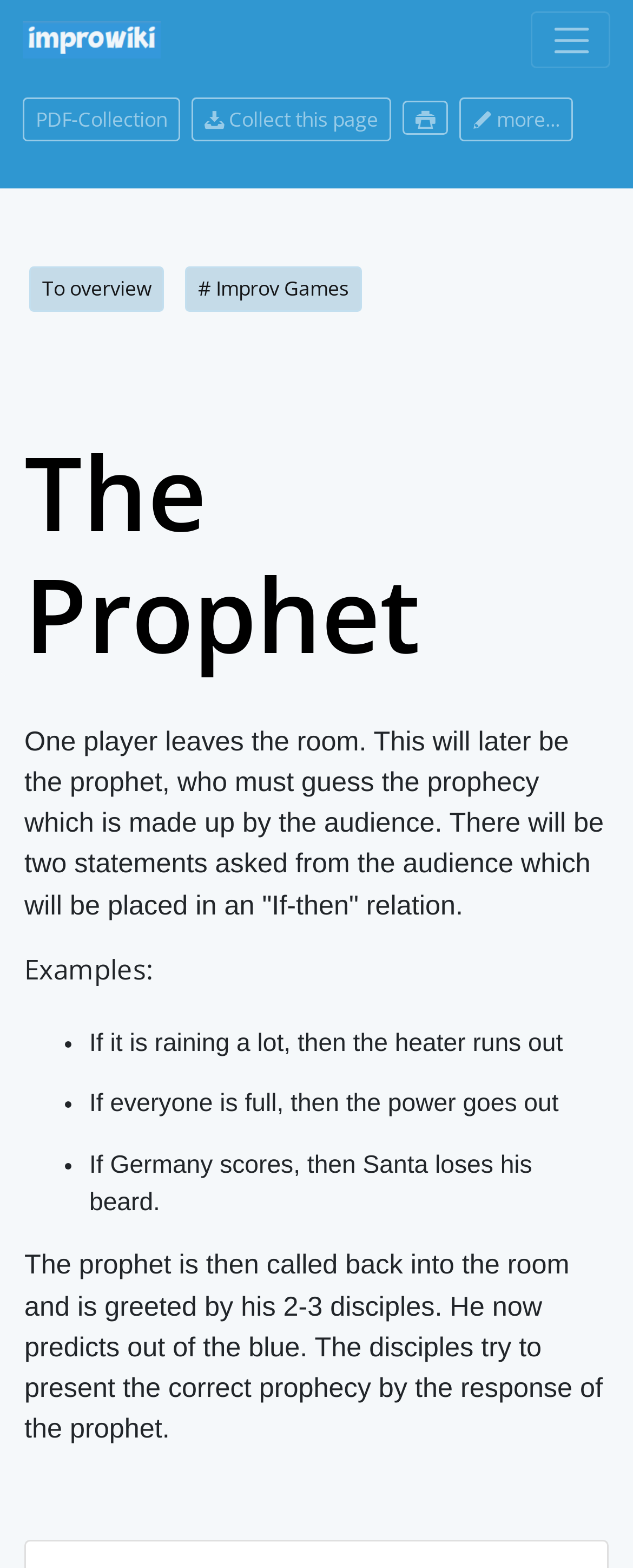Give a concise answer using only one word or phrase for this question:
What is the role of the prophet in the game?

Guess the prophecy